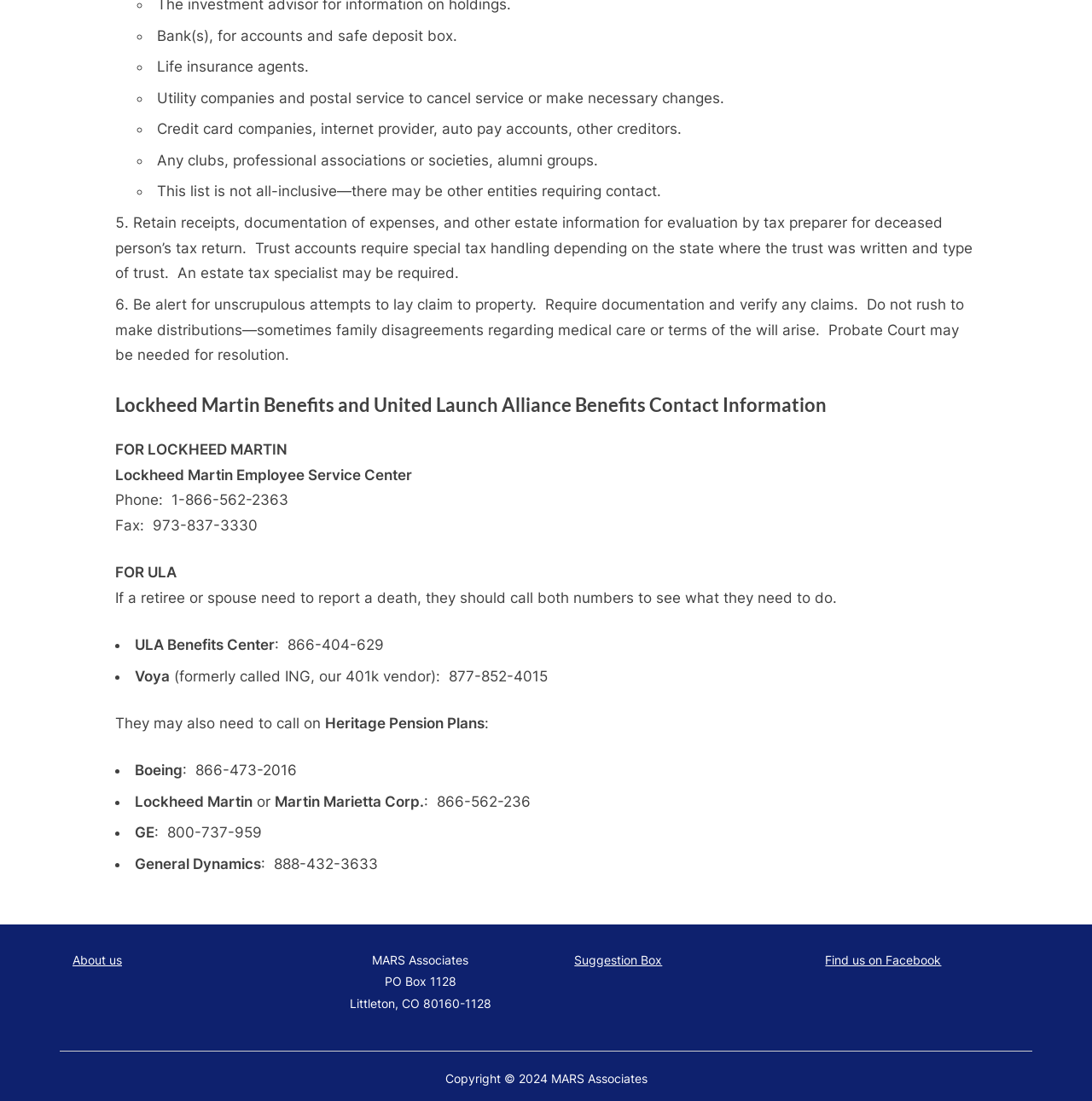Given the element description "Find us on Facebook" in the screenshot, predict the bounding box coordinates of that UI element.

[0.756, 0.865, 0.862, 0.878]